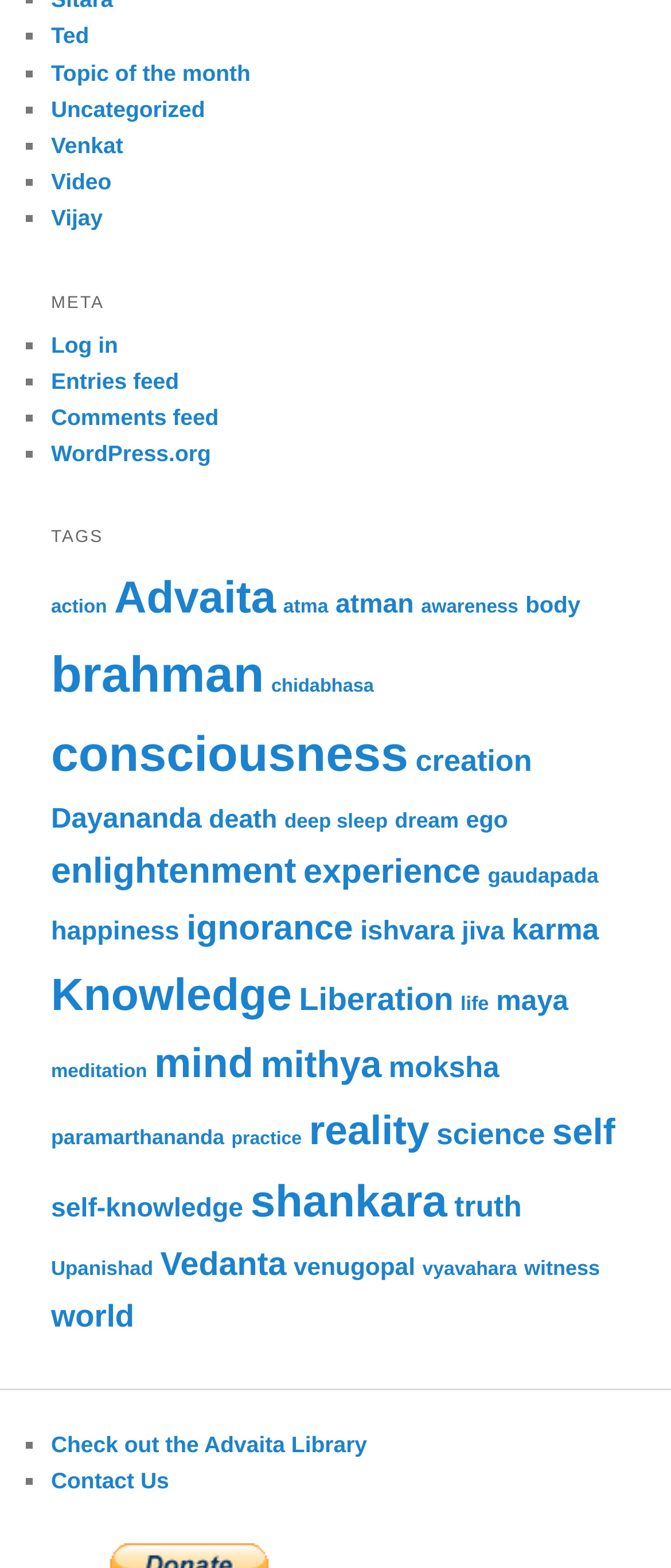Please provide a one-word or phrase answer to the question: 
What is the title of the second heading on the webpage?

TAGS